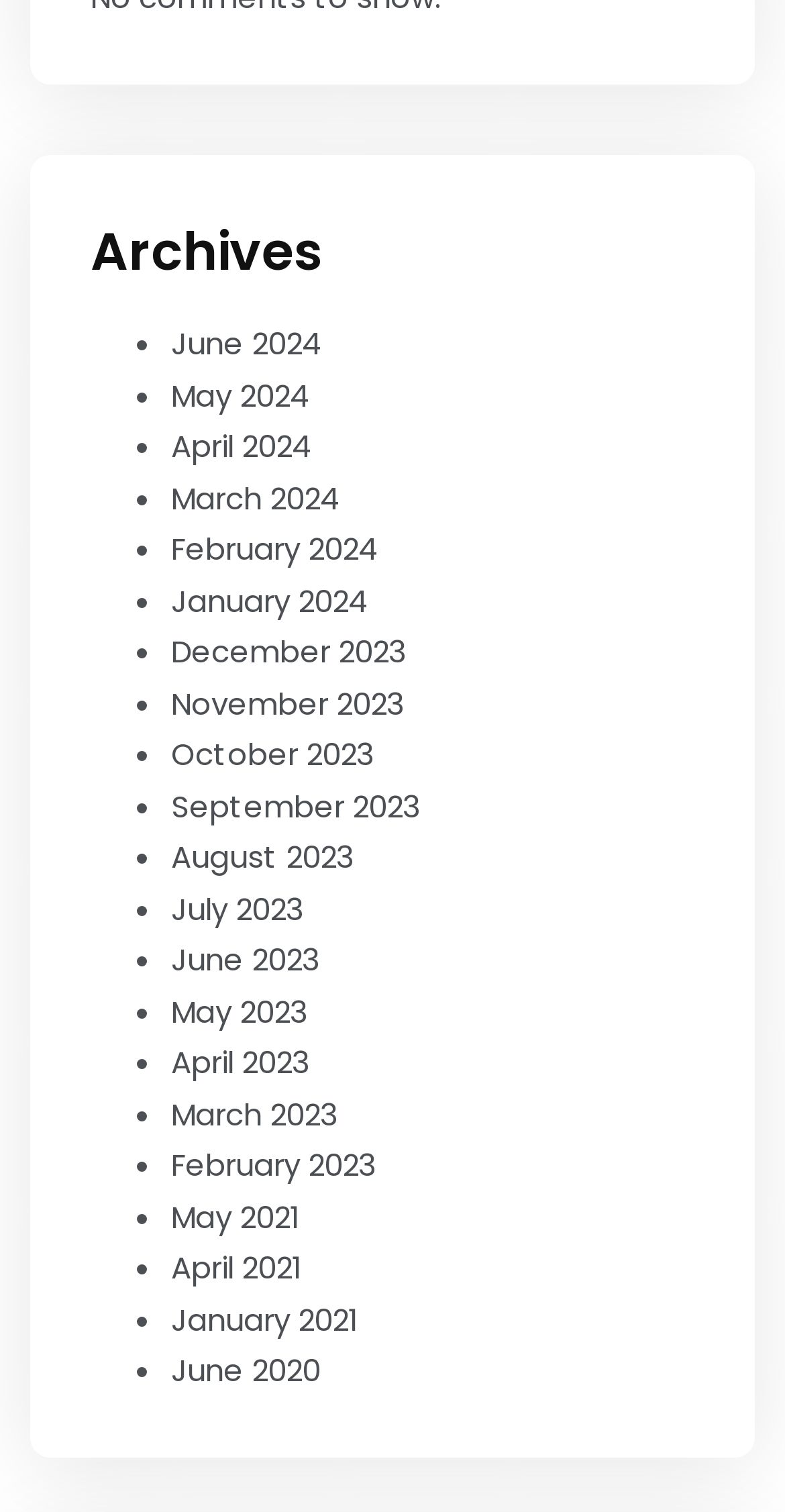How many months are listed in 2023?
Provide a detailed and well-explained answer to the question.

The webpage lists months from June 2020 to June 2024. In 2023, all 12 months are listed, from January 2023 to December 2023.